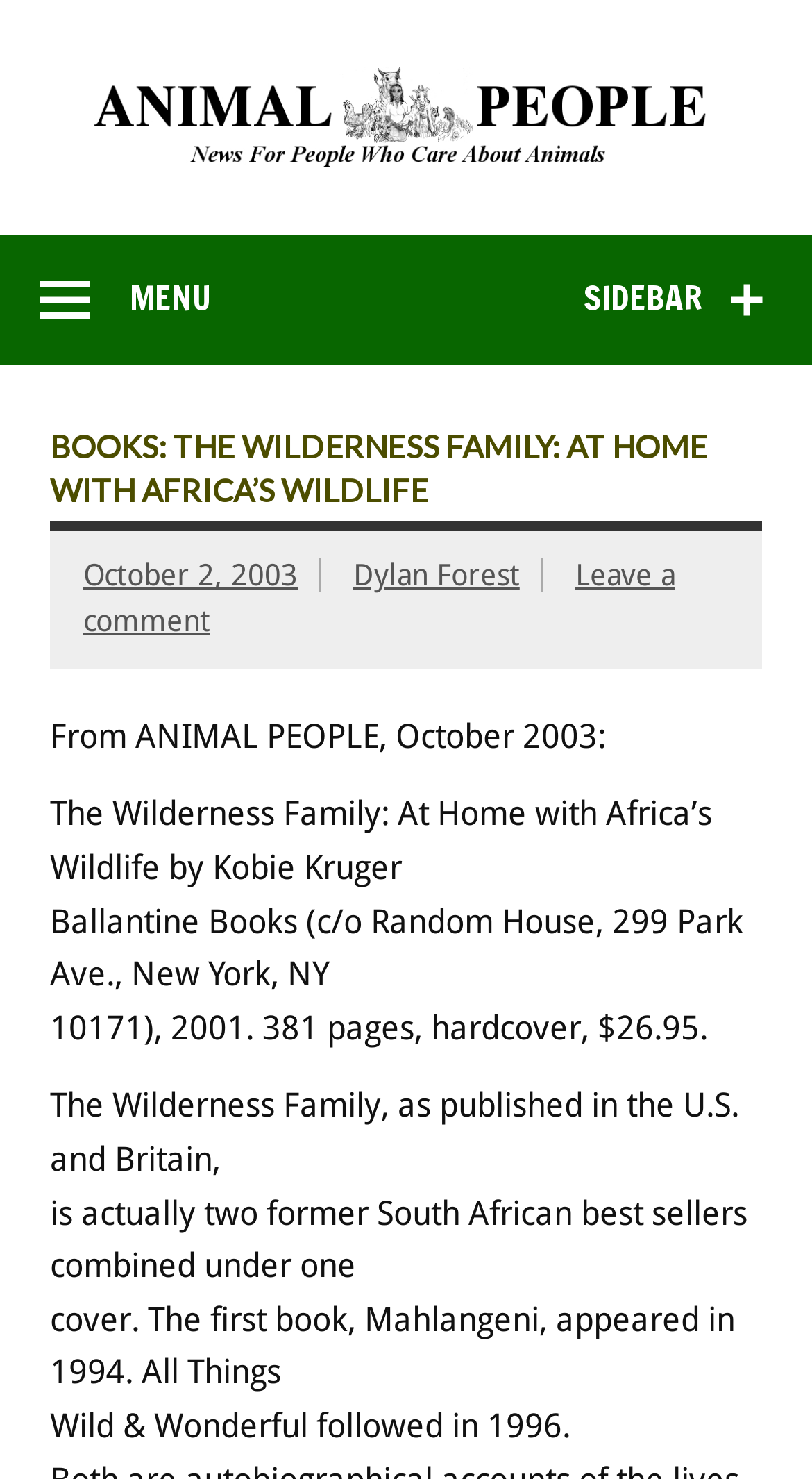Please examine the image and provide a detailed answer to the question: What is the author of the book?

I found the author's name by looking at the text that describes the book. The text says 'The Wilderness Family: At Home with Africa’s Wildlife by Kobie Kruger', which indicates that Kobie Kruger is the author of the book.